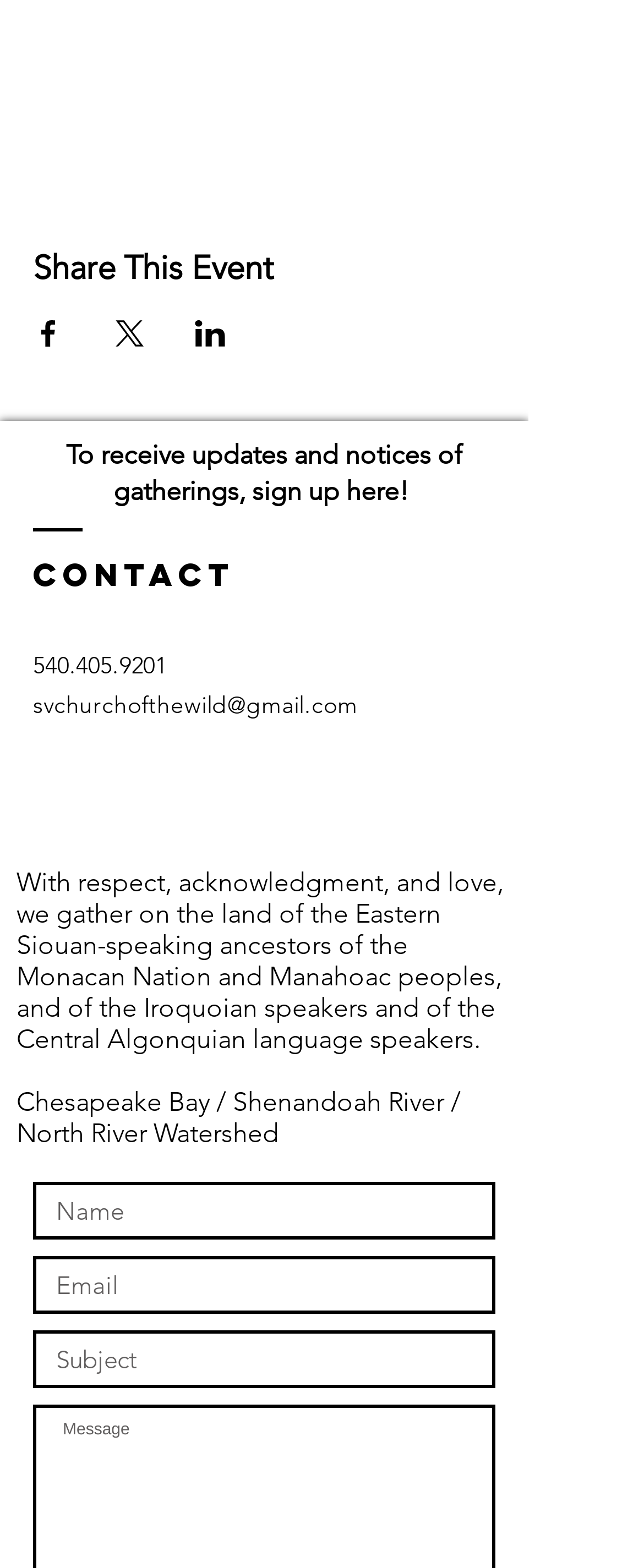Please identify the bounding box coordinates of the clickable region that I should interact with to perform the following instruction: "Share event on Facebook". The coordinates should be expressed as four float numbers between 0 and 1, i.e., [left, top, right, bottom].

[0.051, 0.204, 0.1, 0.221]